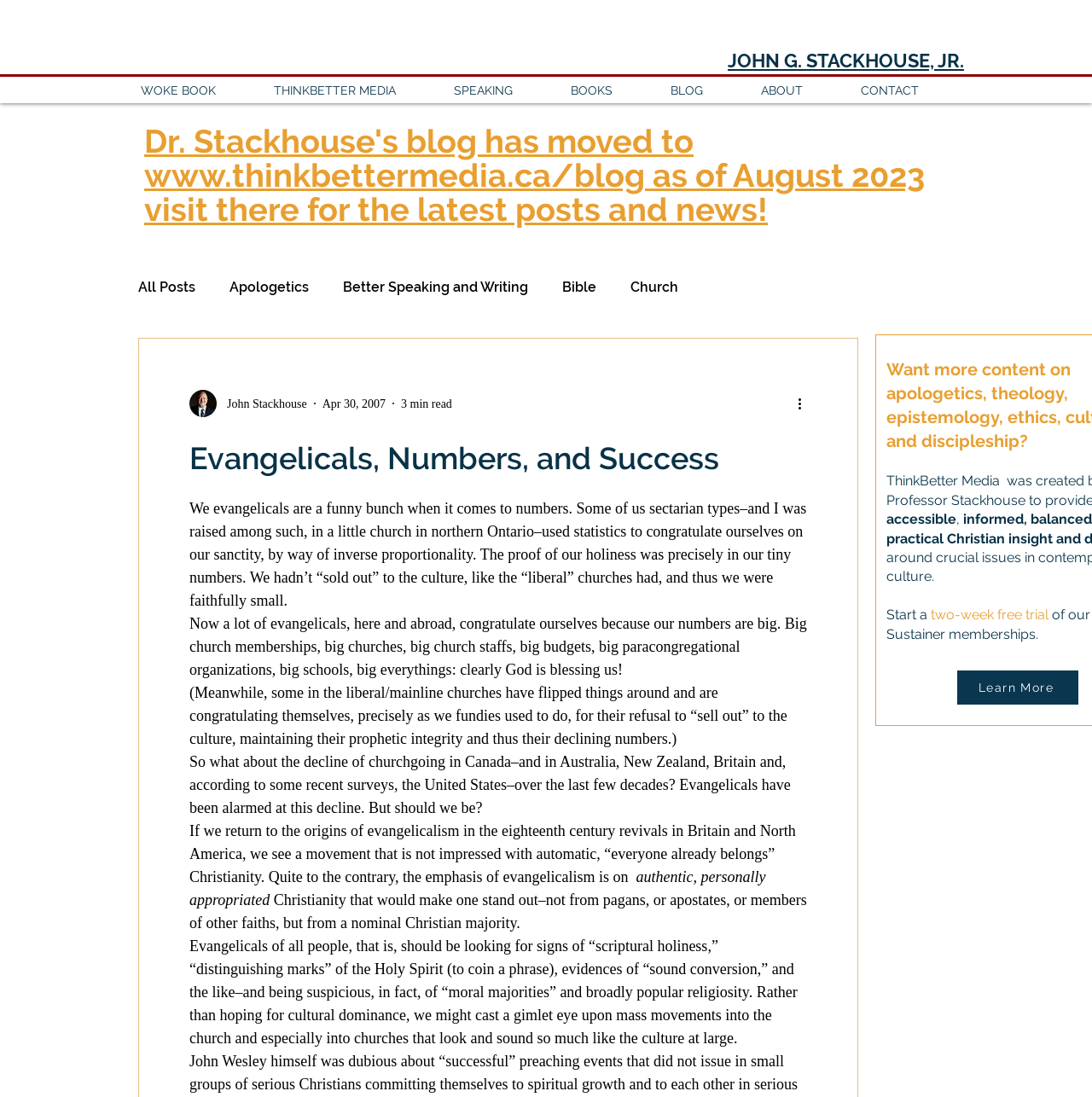What is the estimated reading time of the latest article?
Please use the visual content to give a single word or phrase answer.

3 min